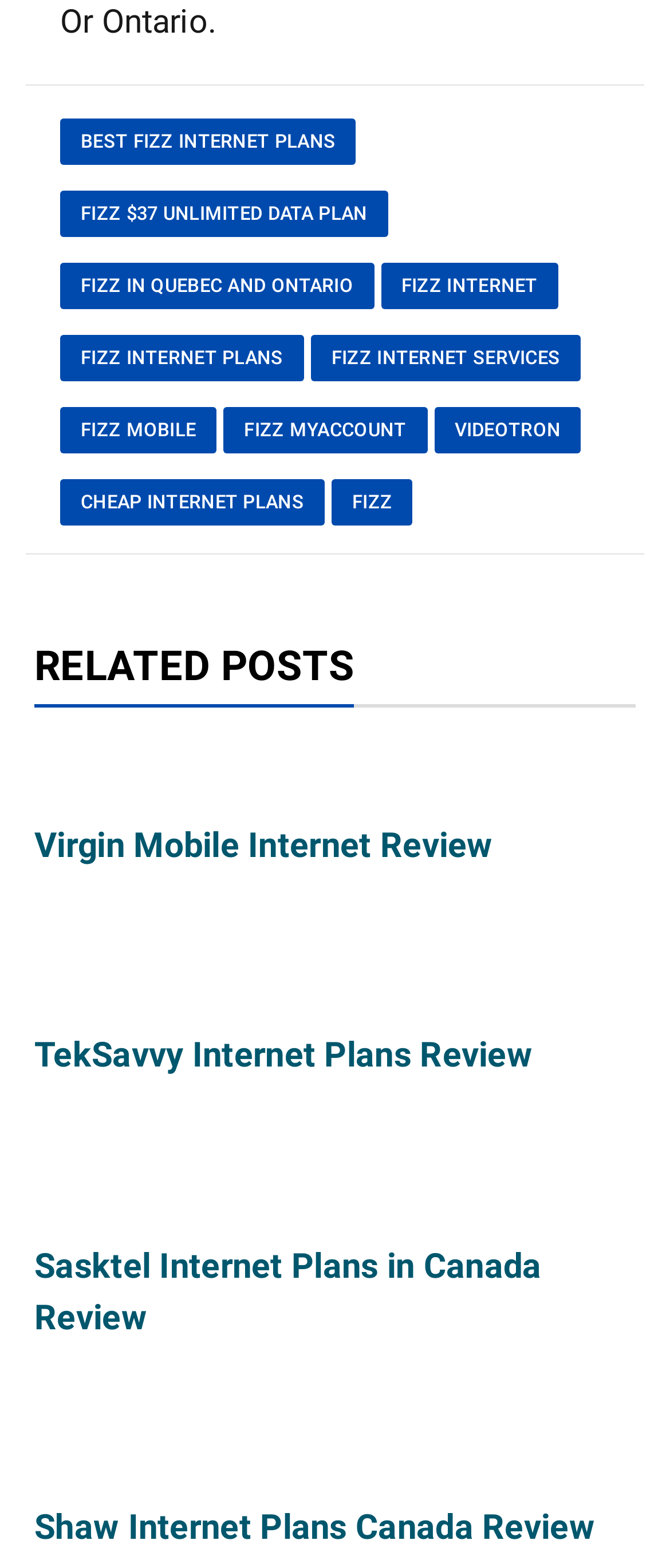What is the title of the last article?
Using the details shown in the screenshot, provide a comprehensive answer to the question.

I looked at the article elements and found the last one, which has a heading element with the text 'Shaw Internet Plans Canada Review'. This is the title of the last article.